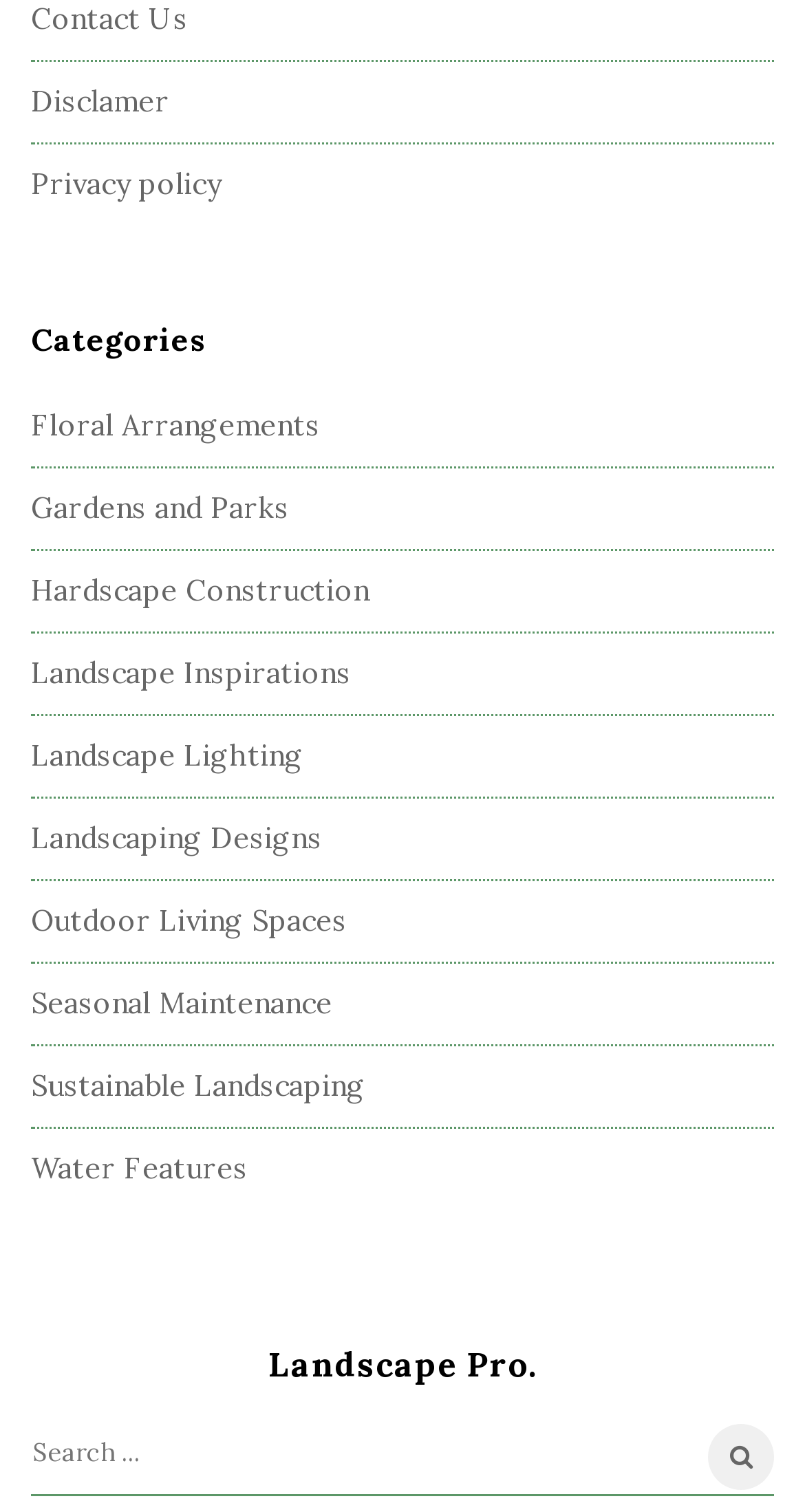Using the element description Floral Arrangements, predict the bounding box coordinates for the UI element. Provide the coordinates in (top-left x, top-left y, bottom-right x, bottom-right y) format with values ranging from 0 to 1.

[0.038, 0.269, 0.397, 0.293]